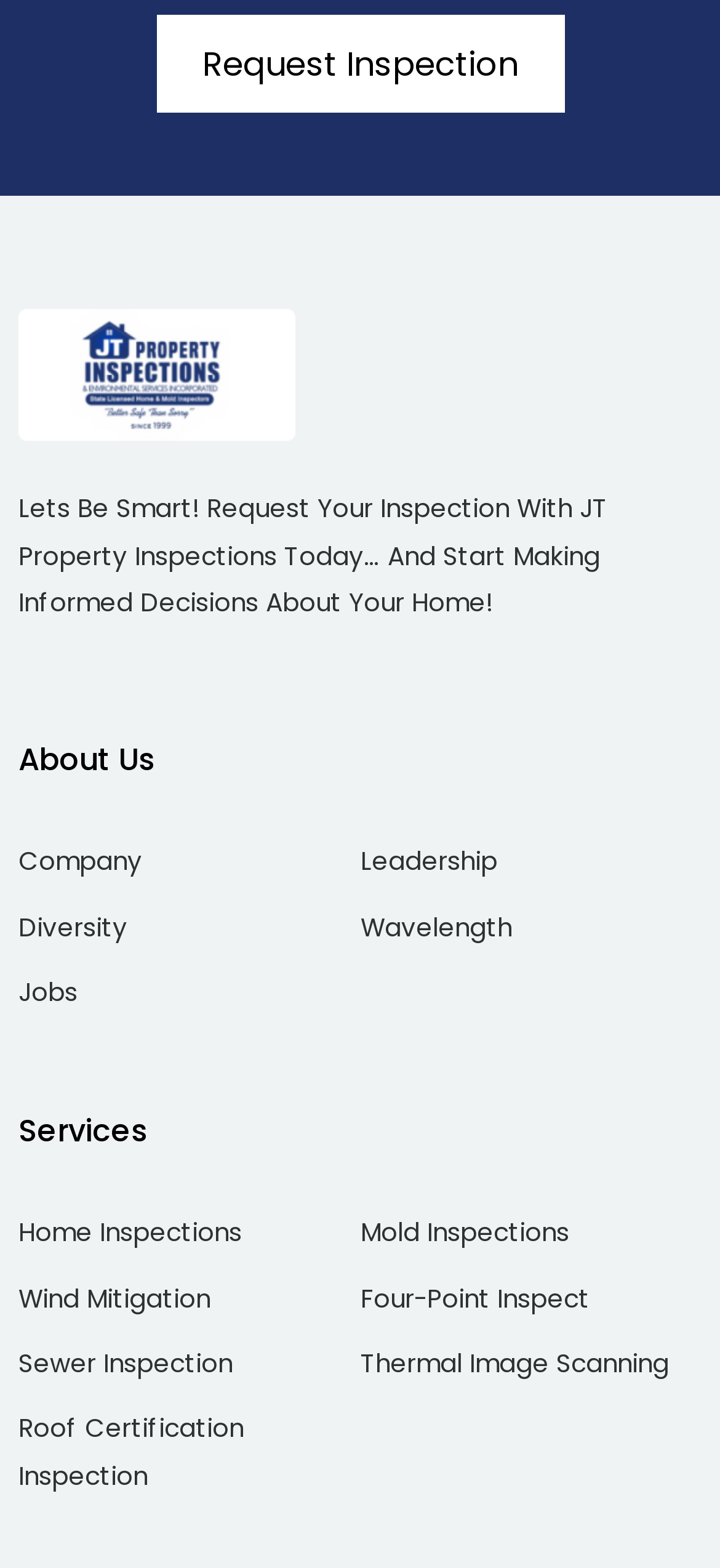Determine the bounding box coordinates for the clickable element to execute this instruction: "View home inspection services". Provide the coordinates as four float numbers between 0 and 1, i.e., [left, top, right, bottom].

[0.026, 0.775, 0.336, 0.798]